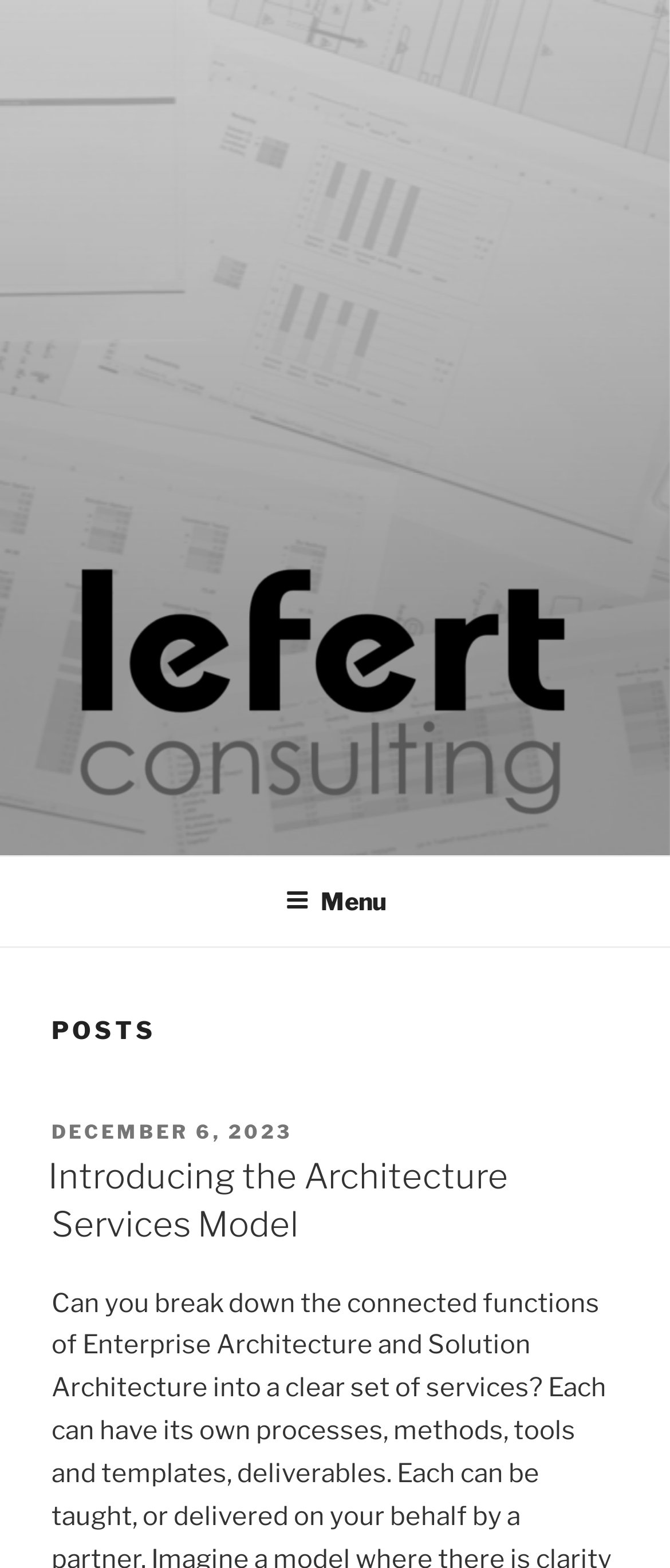Specify the bounding box coordinates (top-left x, top-left y, bottom-right x, bottom-right y) of the UI element in the screenshot that matches this description: Menu

[0.388, 0.548, 0.612, 0.601]